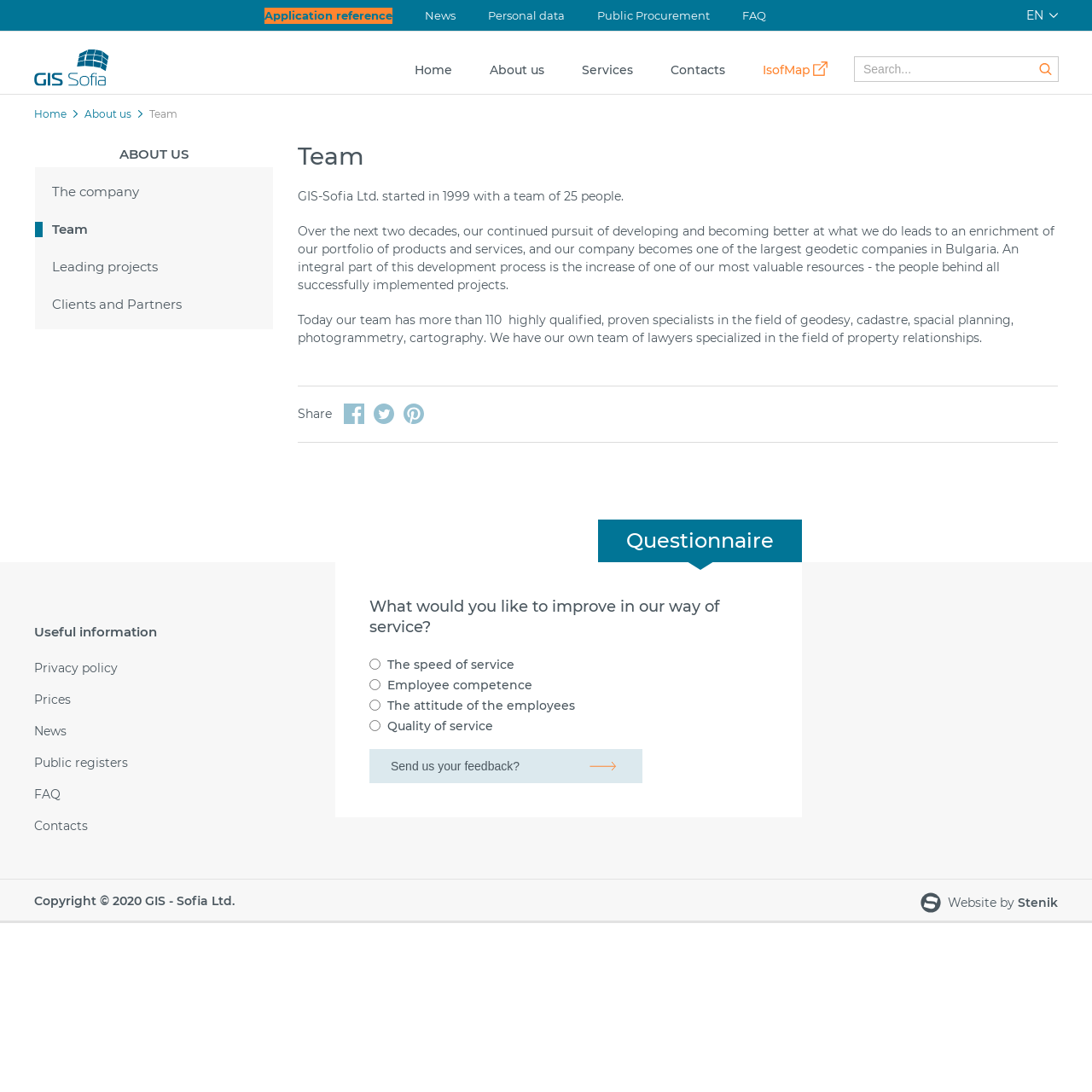Please determine the bounding box coordinates of the area that needs to be clicked to complete this task: 'Learn about the company'. The coordinates must be four float numbers between 0 and 1, formatted as [left, top, right, bottom].

[0.032, 0.159, 0.25, 0.193]